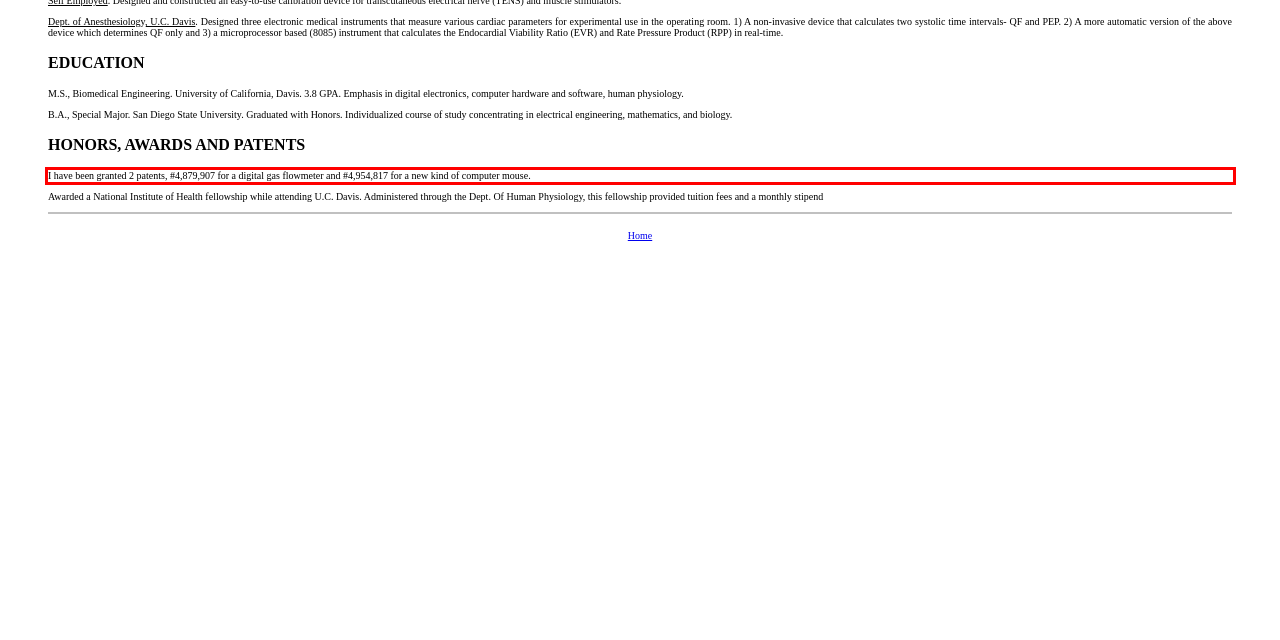Look at the provided screenshot of the webpage and perform OCR on the text within the red bounding box.

I have been granted 2 patents, #4,879,907 for a digital gas flowmeter and #4,954,817 for a new kind of computer mouse.